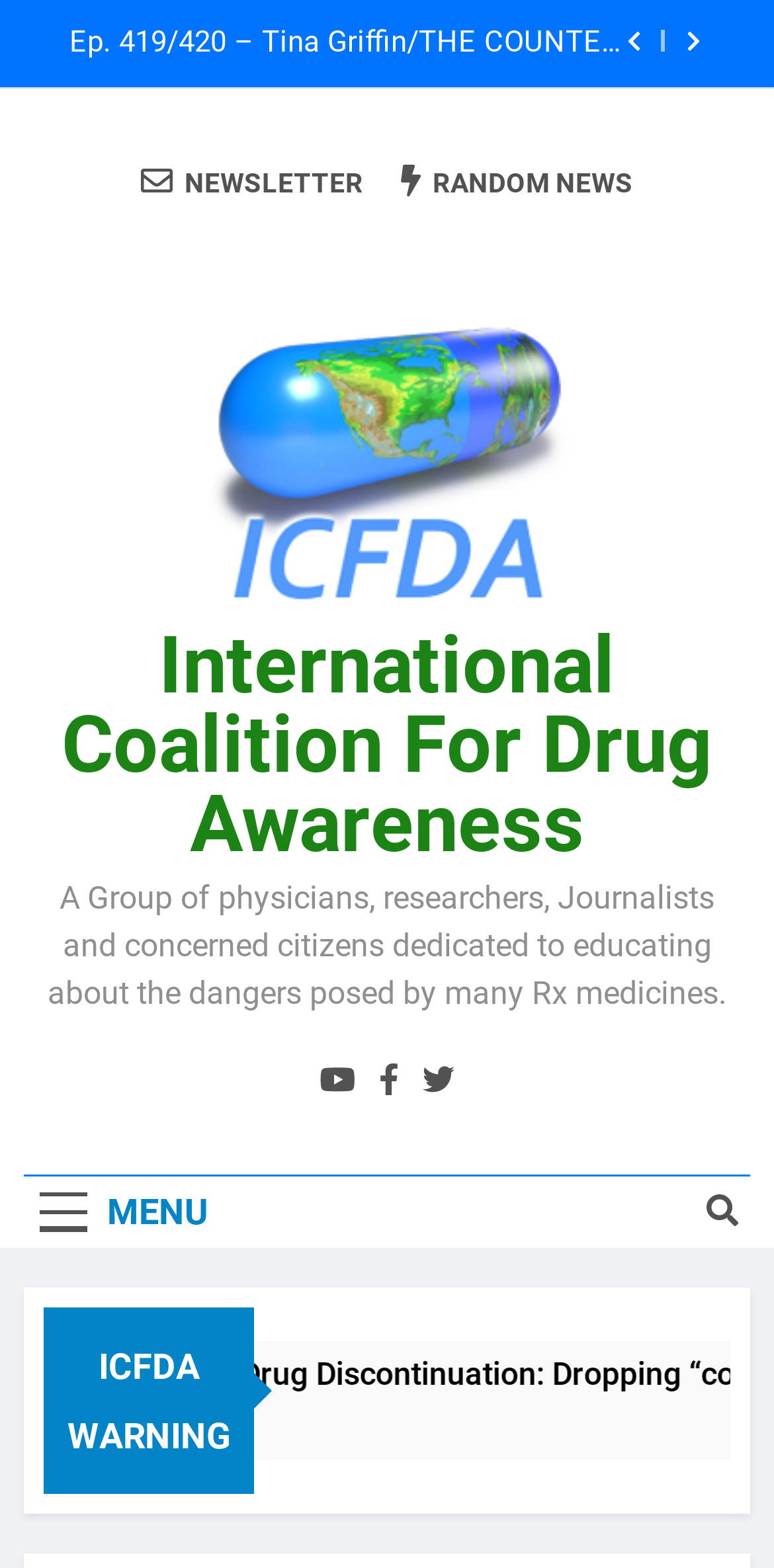Identify the bounding box coordinates of the section that should be clicked to achieve the task described: "Click the MENU button".

[0.031, 0.75, 0.29, 0.795]